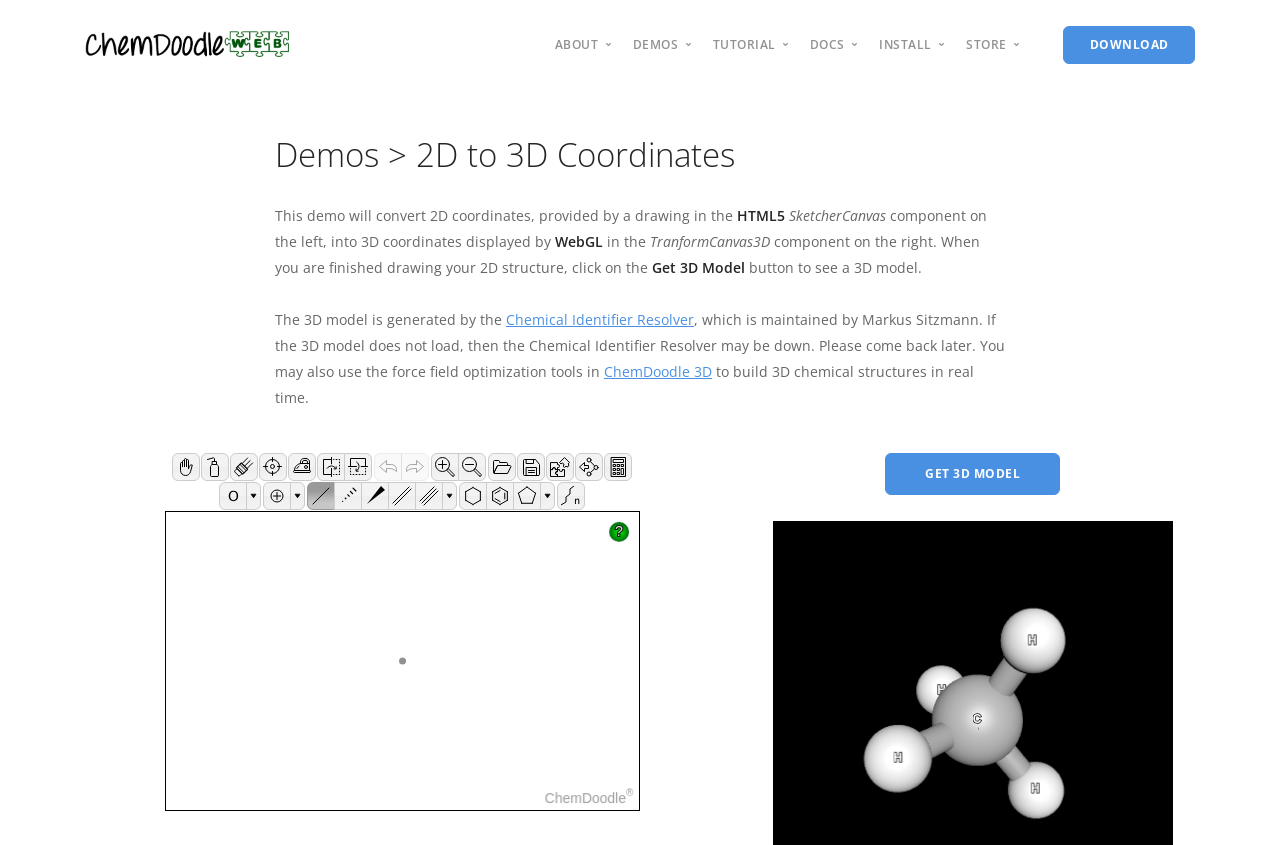Illustrate the webpage's structure and main components comprehensively.

The webpage is about ChemDoodle Web Components, a JavaScript chemical graphics and cheminformatics library. At the top left corner, there is an iChemLabs logo, which is an image link. Below the logo, there are two headings: "ABOUT" and "DEMOS". 

Under the "ABOUT" section, there are five links: "What is ChemDoodle Web?", "Advantages", "Desktop Solutions", and "Questions?". 

The "DEMOS" section is divided into several categories, including "Interfaces", "Education", "Cheminformatics", "Molecular Modeling", "Games", and "File I/O". Each category has multiple links related to the topic. For example, under "Interfaces", there are links to "2D Sketcher", "3D Editor", and "ADA & WCAG Accessibility". 

On the right side of the page, there is a "TUTORIAL" section, which is also divided into several categories, including "Basics", "2D Structure Canvases", "3D Structure Canvases", "Spectrum Canvases", "Other Canvases", and "Advanced". Each category has multiple links related to the topic. For example, under "Basics", there are links to "Introduction", "Loading Data", and "Initializing Canvases".